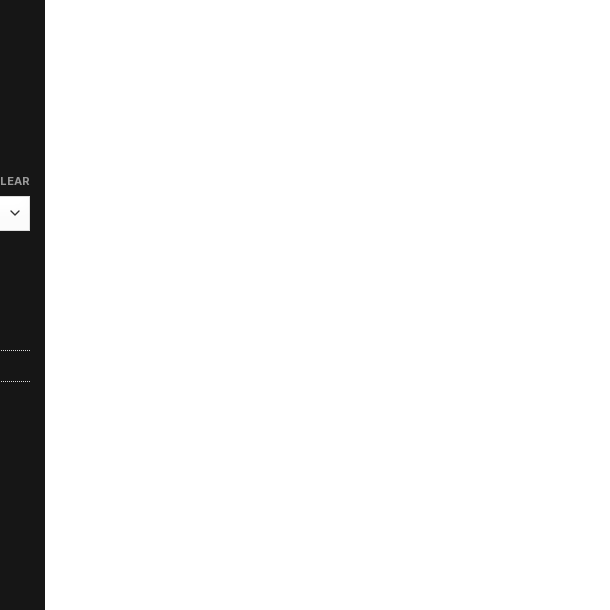What is the design of the 'CLEAR' button?
Look at the screenshot and provide an in-depth answer.

The 'CLEAR' button has a simple design that stands out against a darker background, making it easily accessible for users. This design choice reflects the website's commitment to user-friendliness, ensuring that navigation remains intuitive and efficient during the shopping experience.